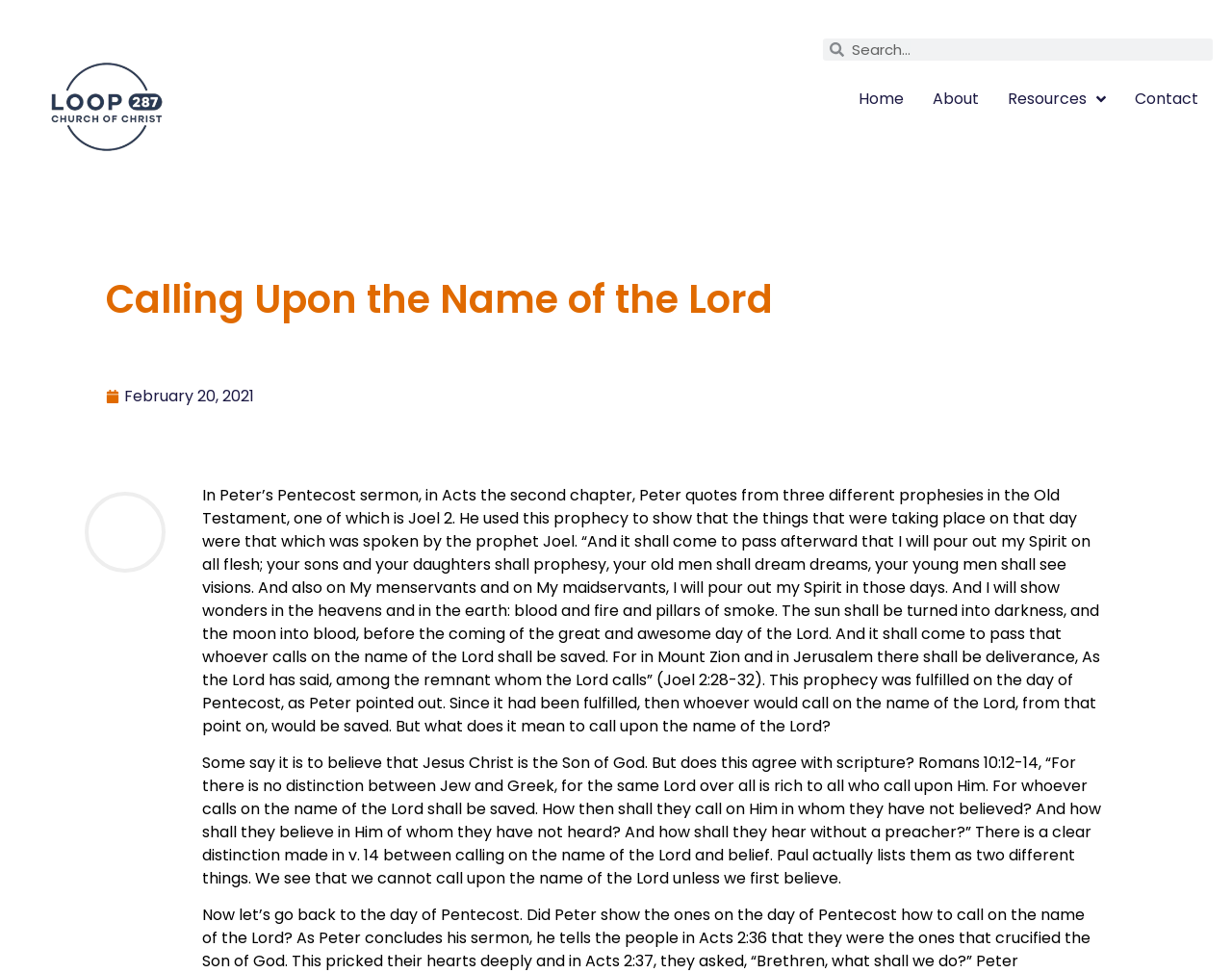Please reply to the following question using a single word or phrase: 
What is the purpose of Peter quoting Joel 2 in his sermon?

To show fulfillment of prophecy